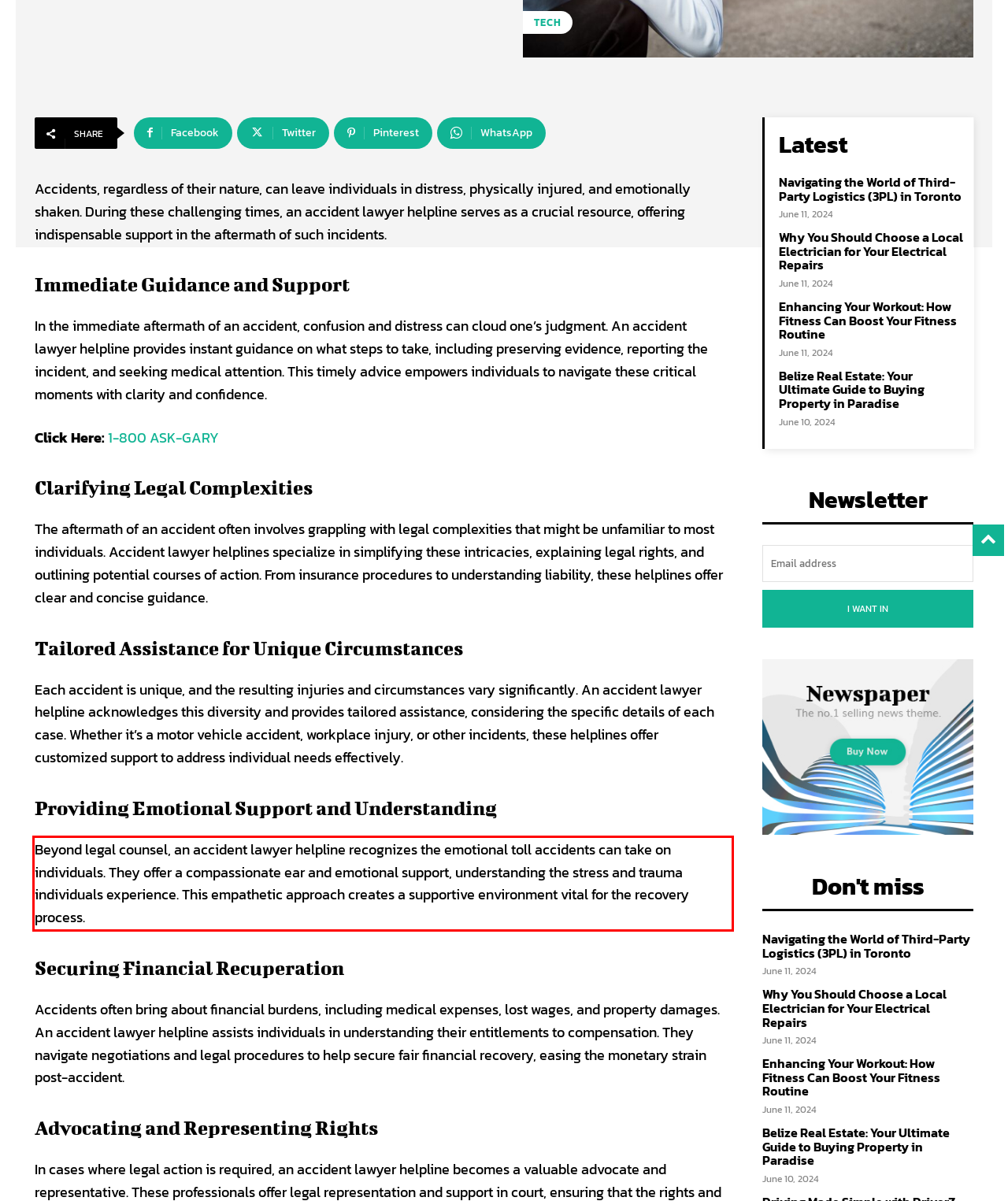Perform OCR on the text inside the red-bordered box in the provided screenshot and output the content.

Beyond legal counsel, an accident lawyer helpline recognizes the emotional toll accidents can take on individuals. They offer a compassionate ear and emotional support, understanding the stress and trauma individuals experience. This empathetic approach creates a supportive environment vital for the recovery process.